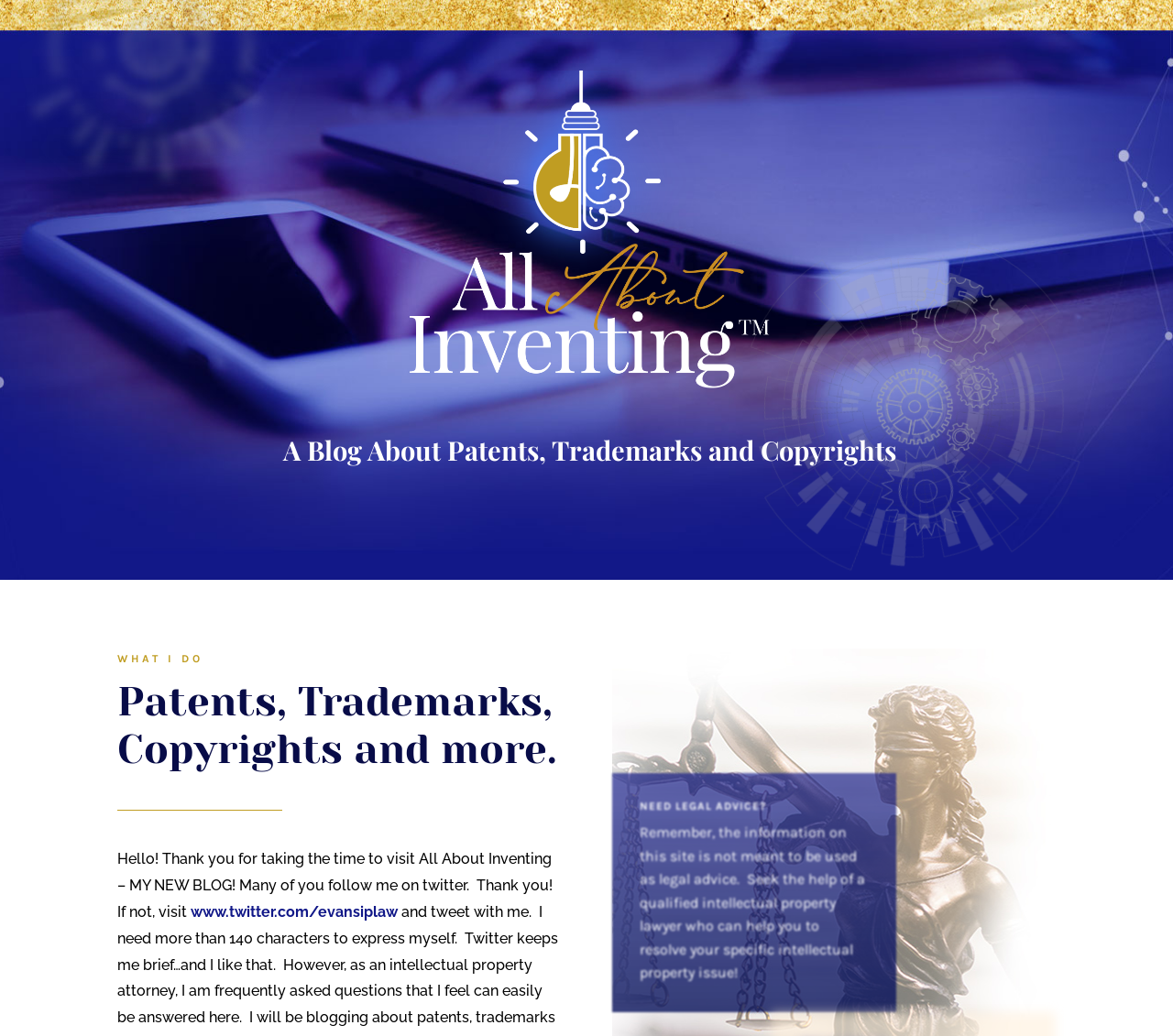Predict the bounding box of the UI element based on the description: "www.twitter.com/evansiplaw". The coordinates should be four float numbers between 0 and 1, formatted as [left, top, right, bottom].

[0.162, 0.872, 0.342, 0.889]